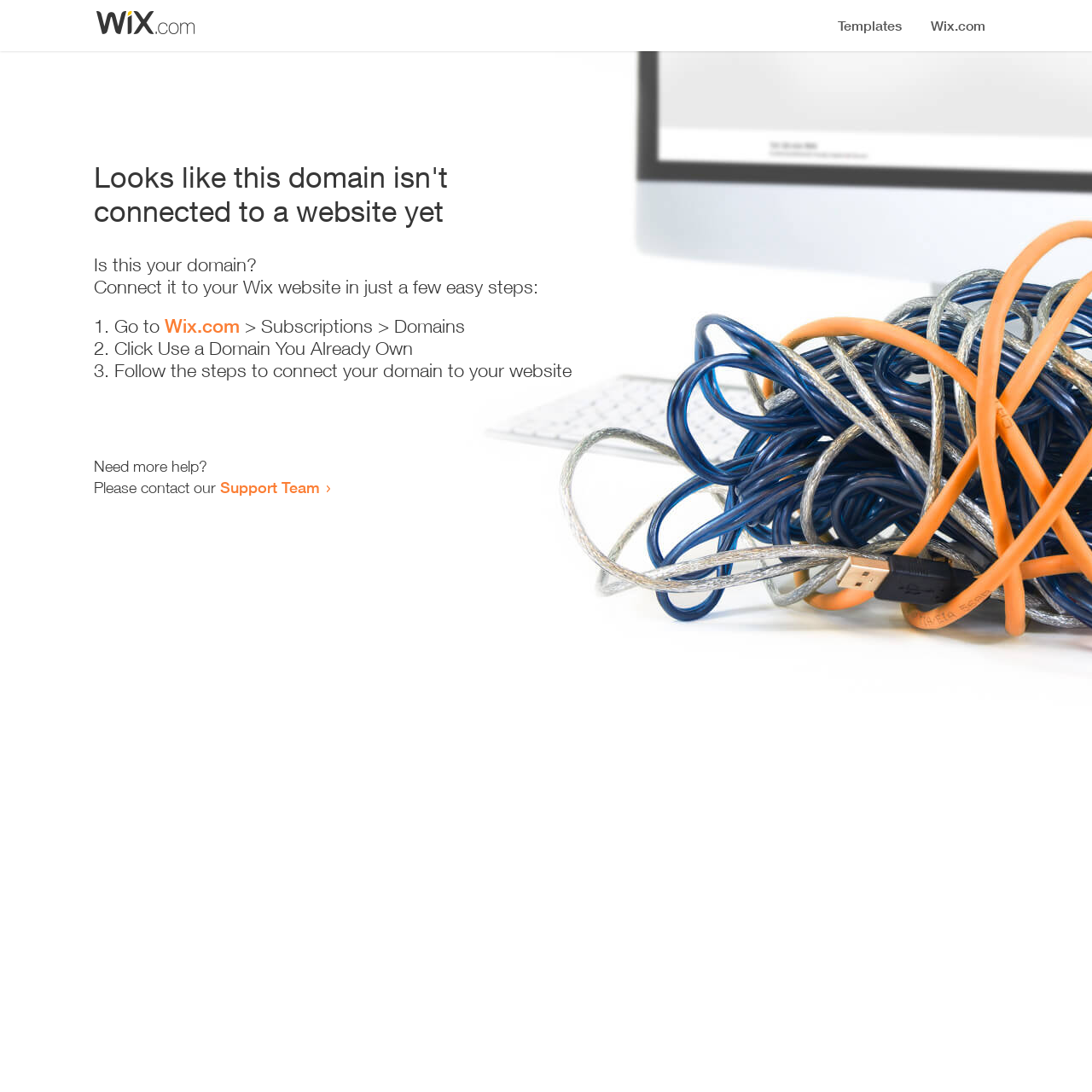Bounding box coordinates are specified in the format (top-left x, top-left y, bottom-right x, bottom-right y). All values are floating point numbers bounded between 0 and 1. Please provide the bounding box coordinate of the region this sentence describes: Wix.com

[0.151, 0.288, 0.22, 0.309]